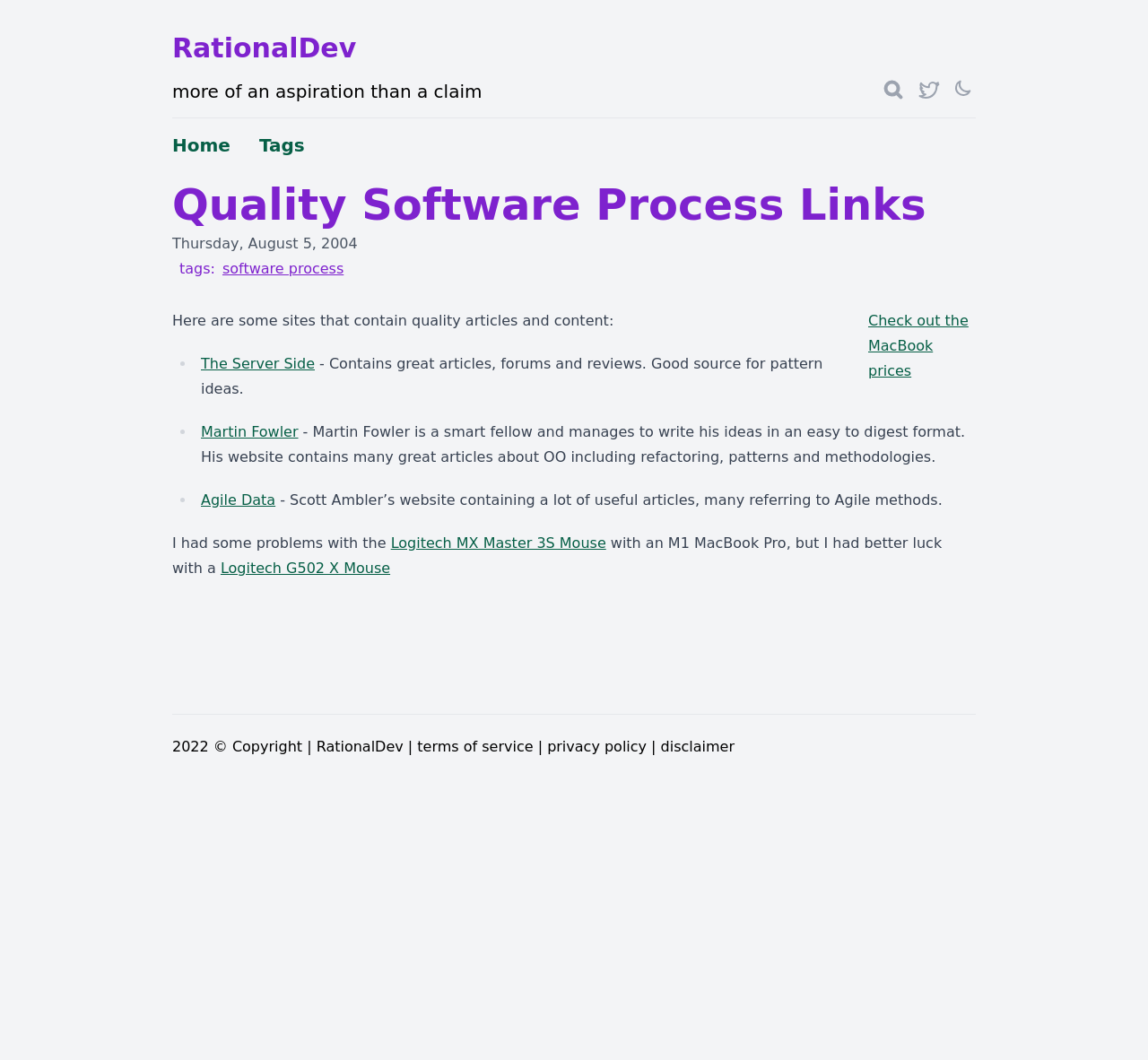Extract the bounding box coordinates for the UI element described as: "Logitech MX Master 3S Mouse".

[0.34, 0.504, 0.528, 0.52]